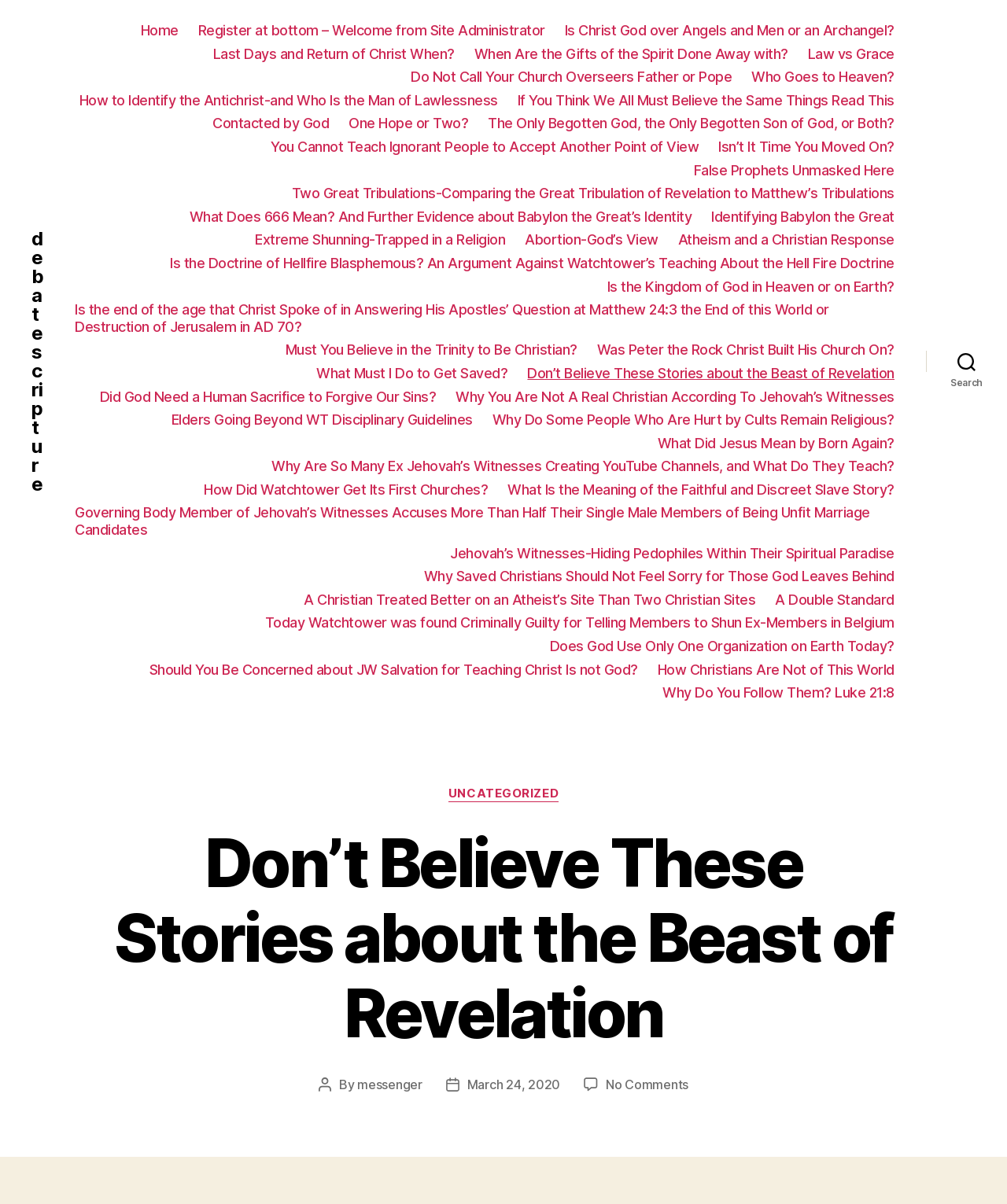Is there a comment section in the webpage?
Please give a well-detailed answer to the question.

I looked at the post area and found a link 'No Comments on Don’t Believe These Stories about the Beast of Revelation'. This indicates that there are no comments in the webpage.